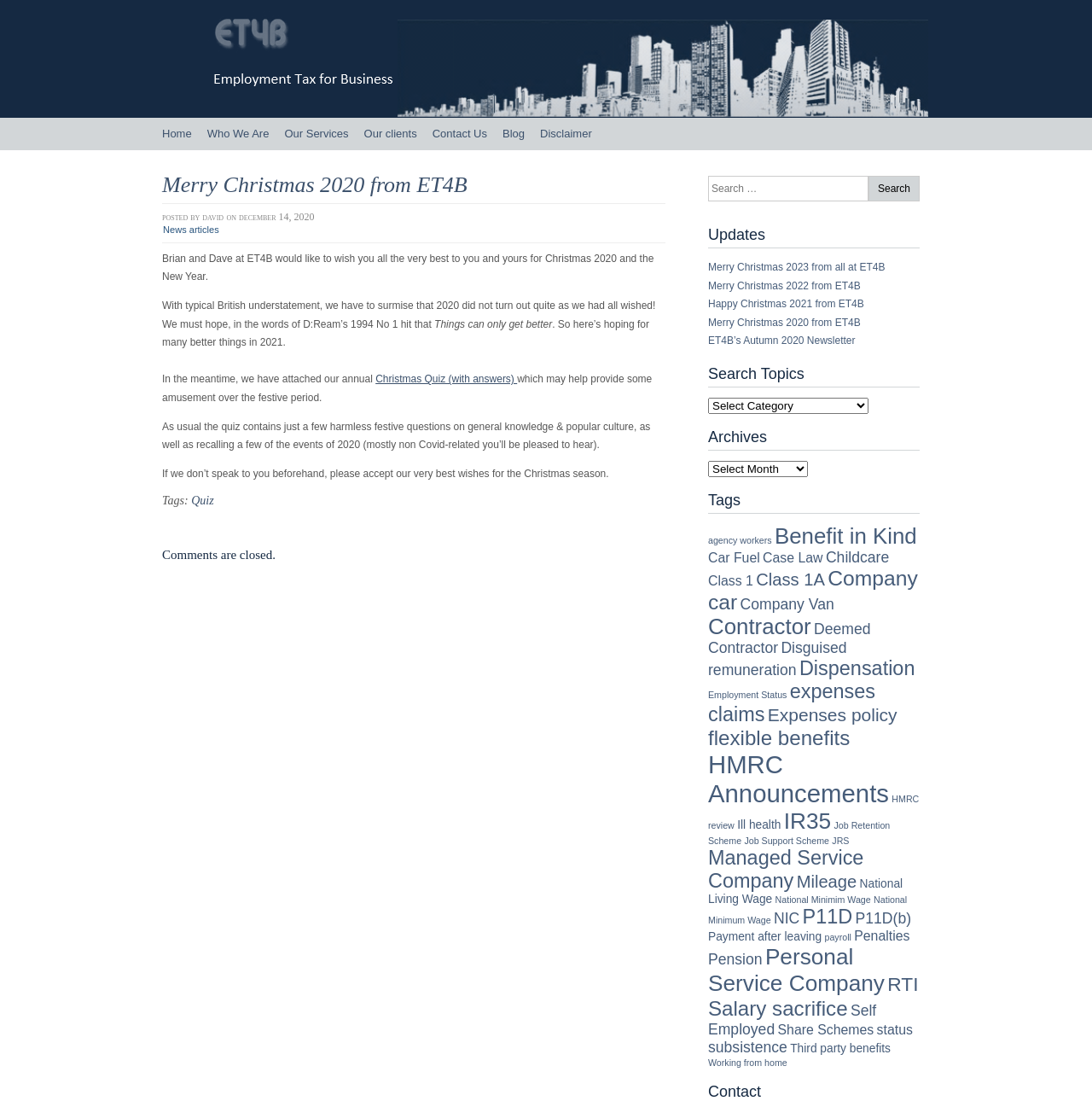Please identify the coordinates of the bounding box for the clickable region that will accomplish this instruction: "View the Facebook page".

None